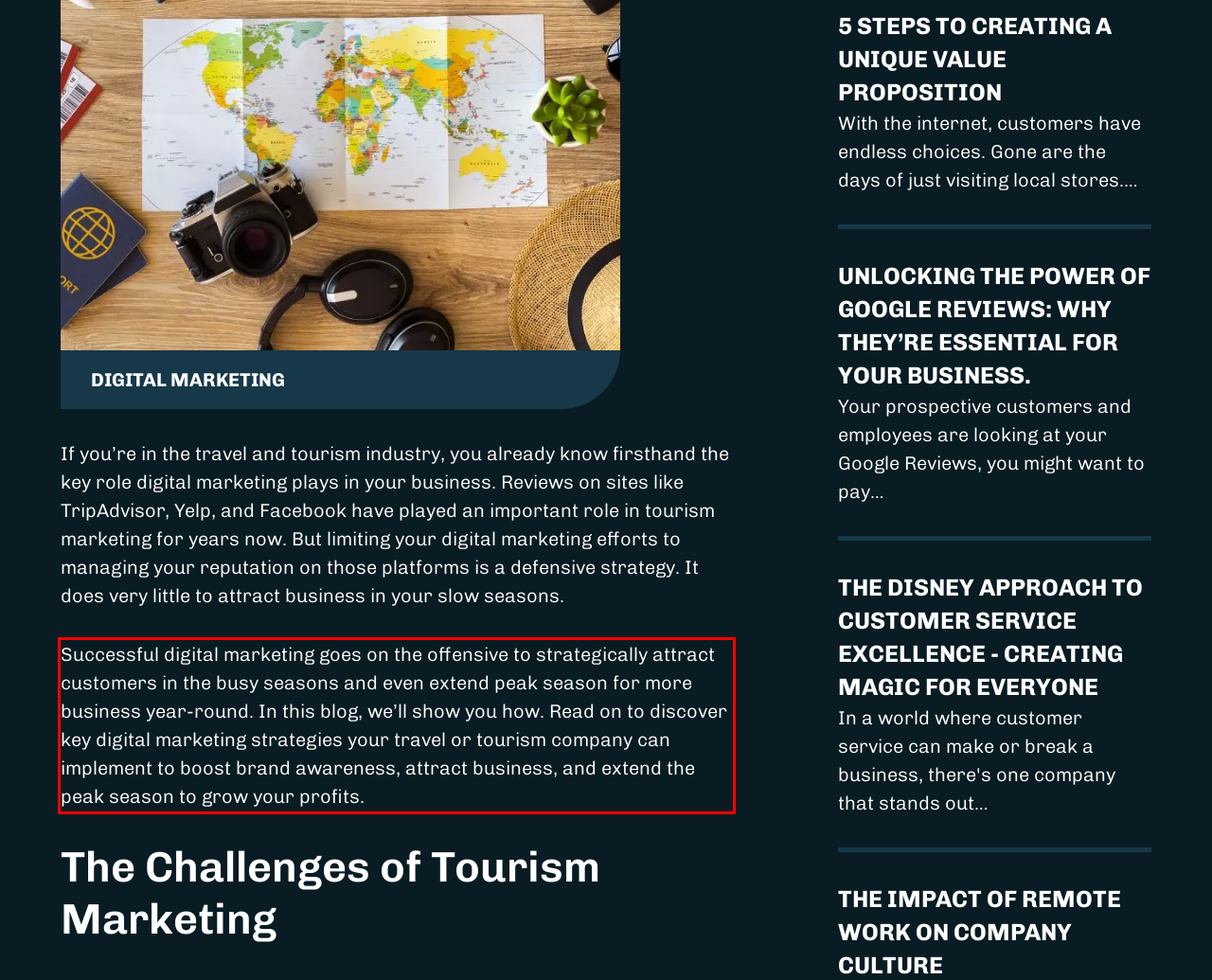Analyze the screenshot of the webpage and extract the text from the UI element that is inside the red bounding box.

Successful digital marketing goes on the offensive to strategically attract customers in the busy seasons and even extend peak season for more business year-round. In this blog, we’ll show you how. Read on to discover key digital marketing strategies your travel or tourism company can implement to boost brand awareness, attract business, and extend the peak season to grow your profits.